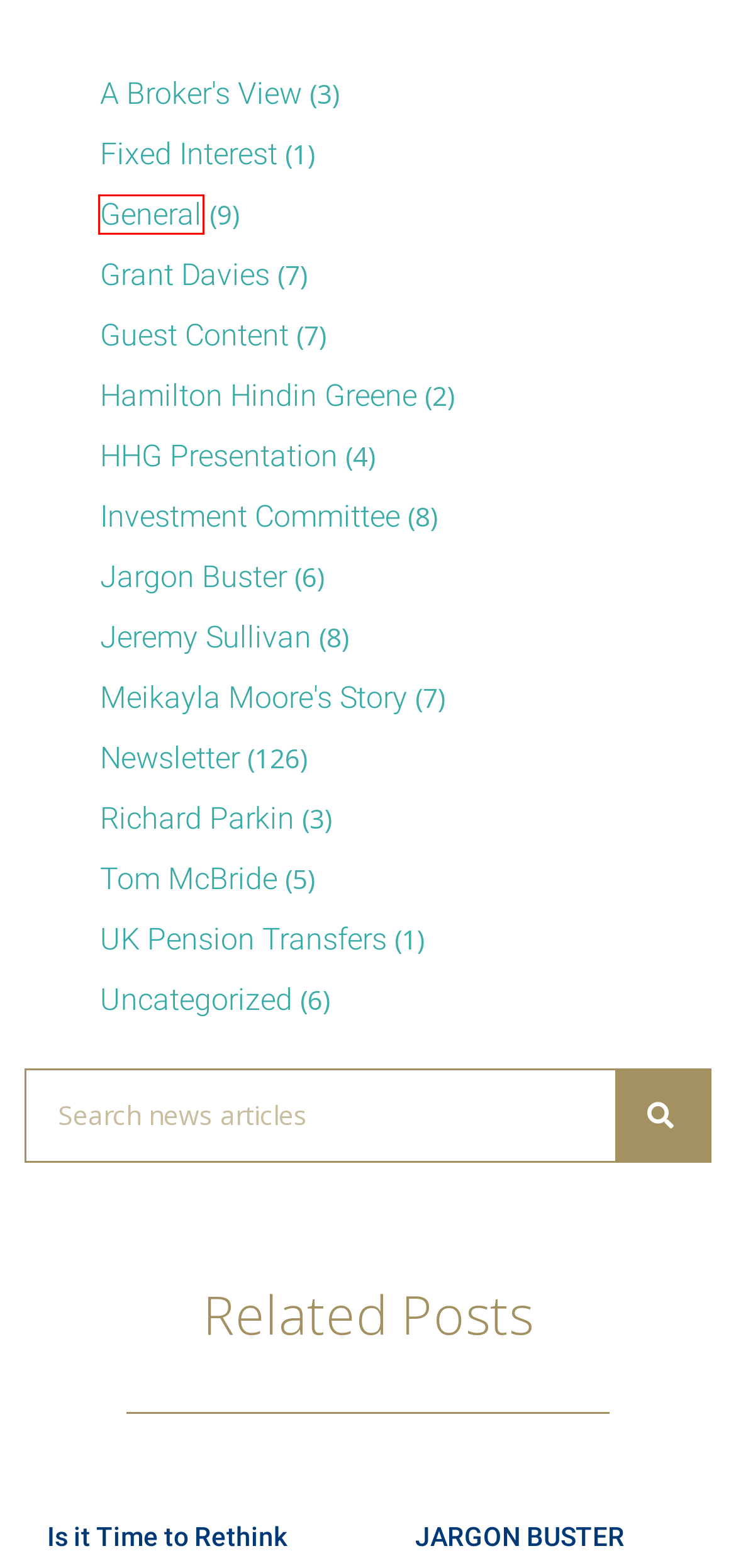Examine the screenshot of the webpage, noting the red bounding box around a UI element. Pick the webpage description that best matches the new page after the element in the red bounding box is clicked. Here are the candidates:
A. Newsletter Archives - Hamilton Hindin Greene
B. Jargon Buster Archives - Hamilton Hindin Greene
C. Richard Parkin Archives - Hamilton Hindin Greene
D. JARGON BUSTER | Hamilton Hindin Greene
E. UK Pension Transfers Archives - Hamilton Hindin Greene
F. Guest Content Archives - Hamilton Hindin Greene
G. Uncategorized Archives - Hamilton Hindin Greene
H. General Archives - Hamilton Hindin Greene

H